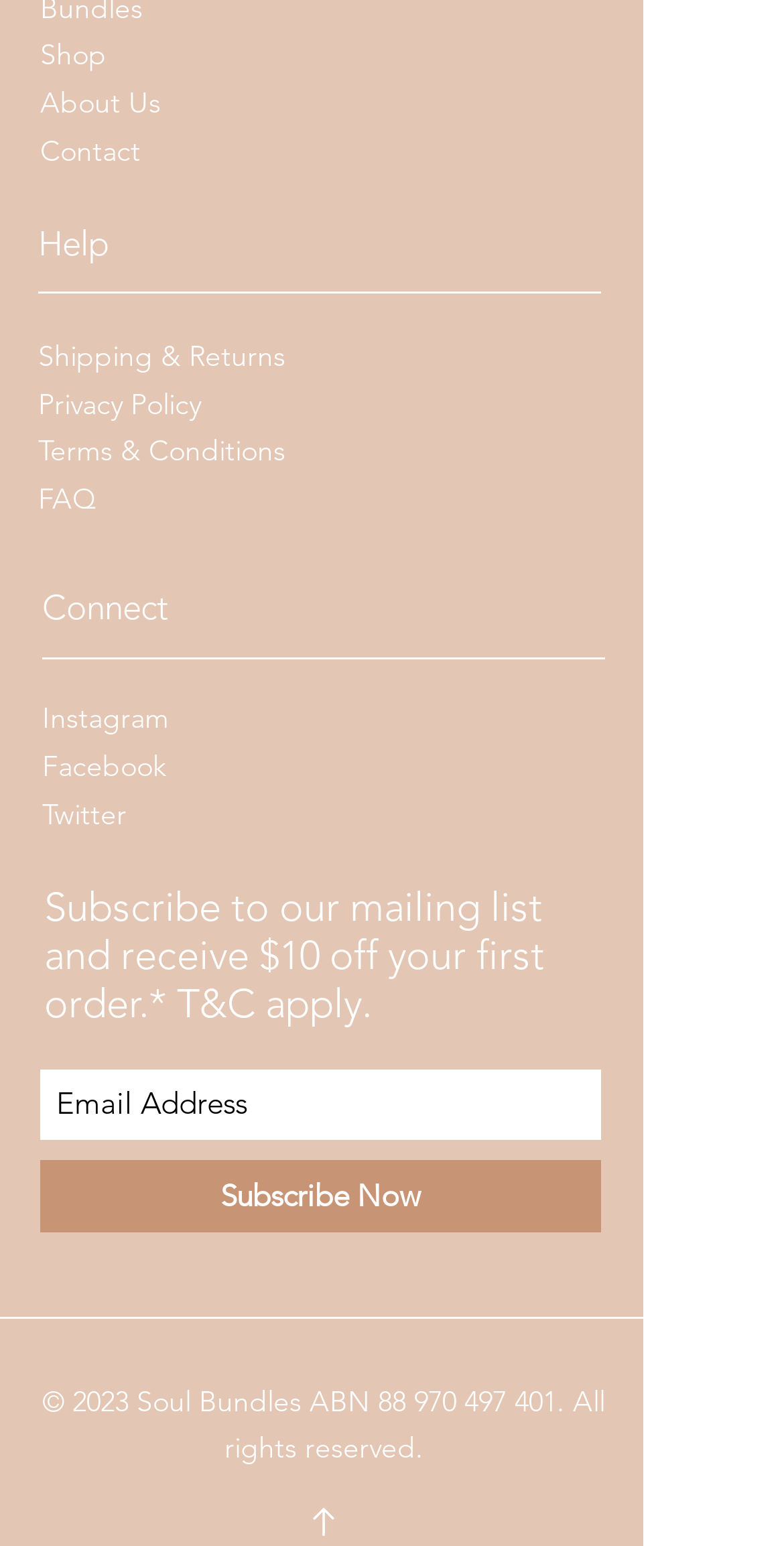Determine the bounding box coordinates of the section I need to click to execute the following instruction: "Visit Instagram". Provide the coordinates as four float numbers between 0 and 1, i.e., [left, top, right, bottom].

[0.054, 0.451, 0.215, 0.477]